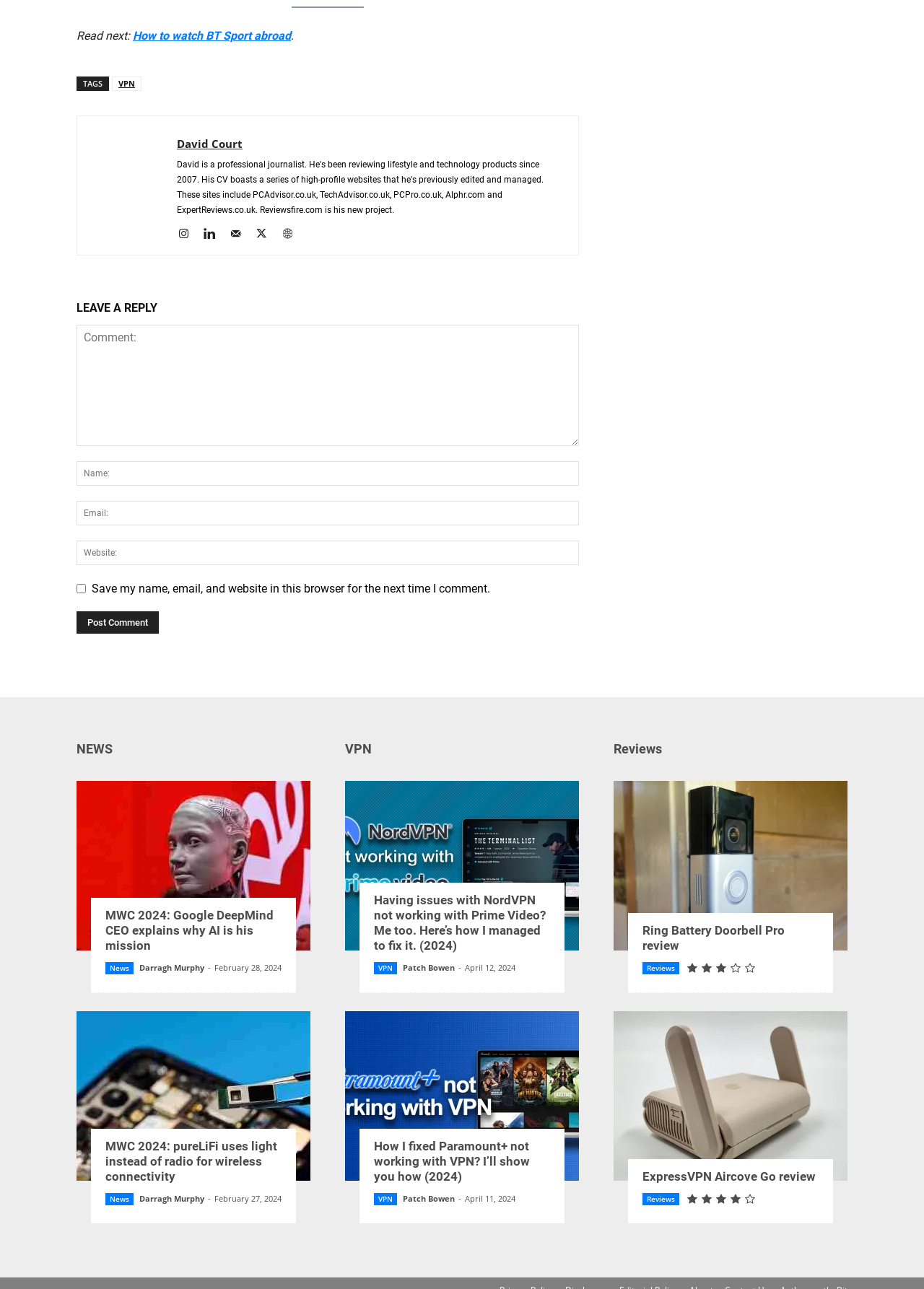Bounding box coordinates are specified in the format (top-left x, top-left y, bottom-right x, bottom-right y). All values are floating point numbers bounded between 0 and 1. Please provide the bounding box coordinate of the region this sentence describes: David Court

[0.191, 0.106, 0.262, 0.117]